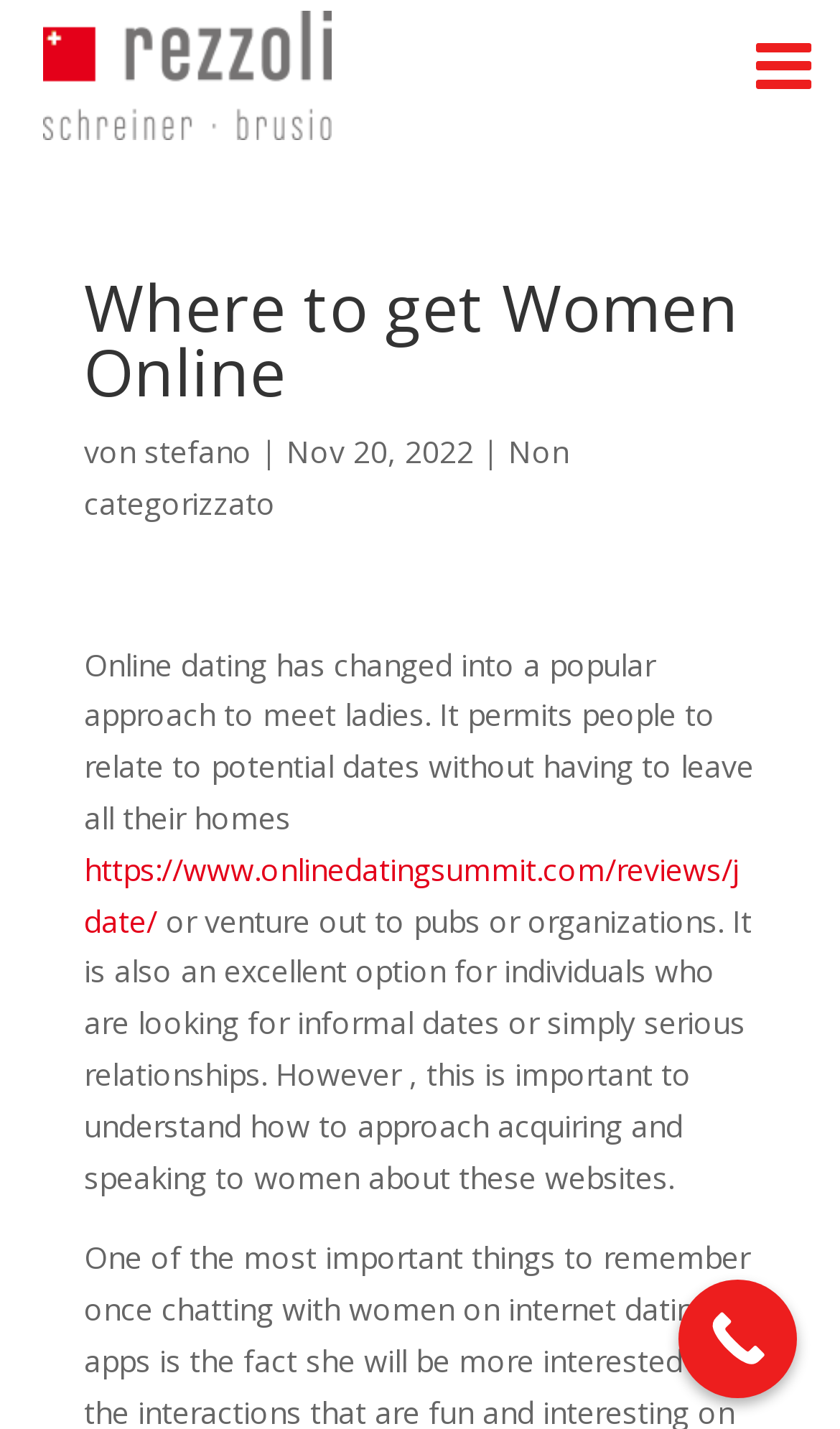What is the author of the article?
Answer the question with as much detail as possible.

The author of the article can be found by looking at the text 'von Stefano' which indicates that Stefano is the author.